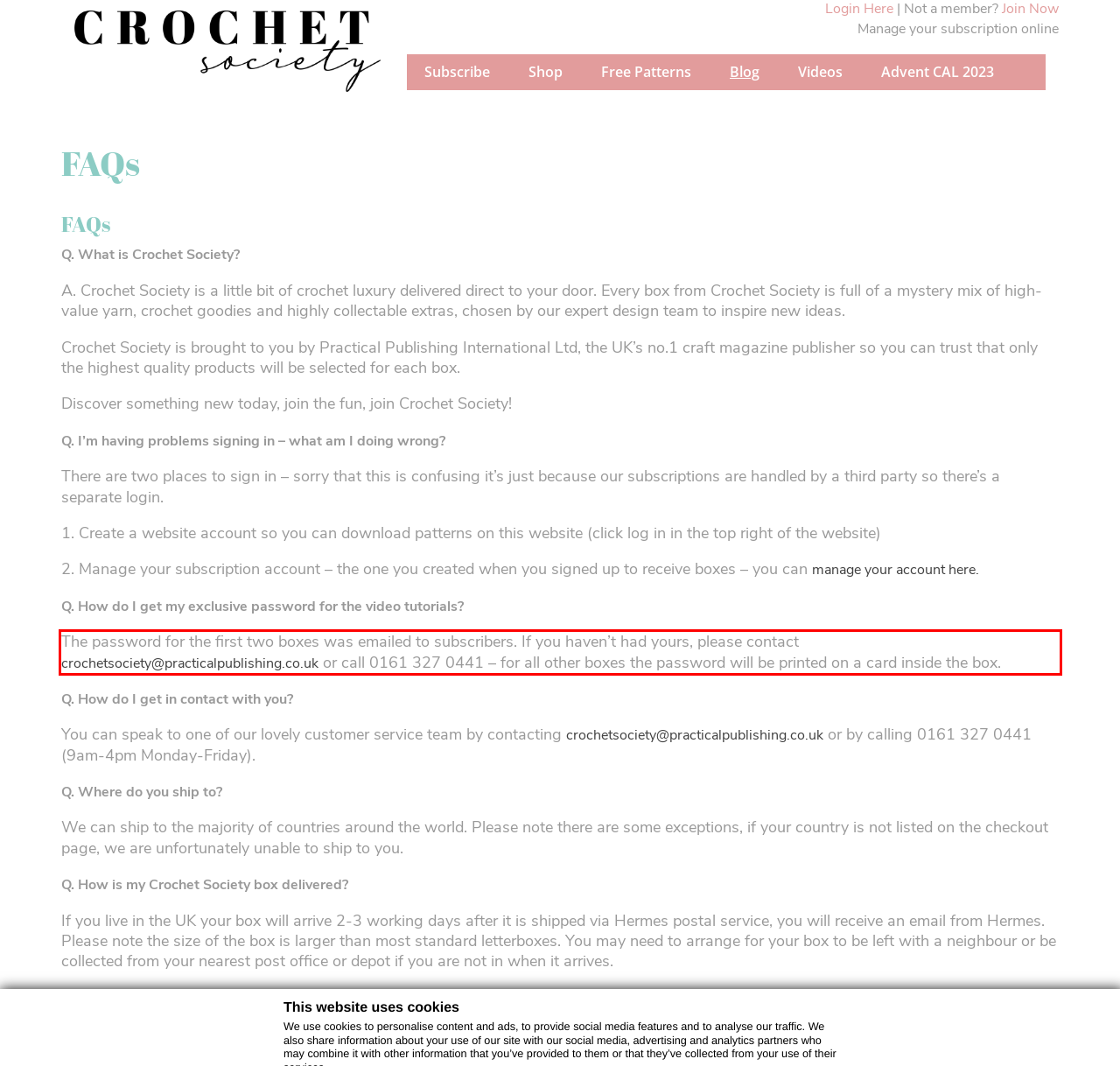Given a screenshot of a webpage with a red bounding box, extract the text content from the UI element inside the red bounding box.

The password for the first two boxes was emailed to subscribers. If you haven’t had yours, please contact crochetsociety@practicalpublishing.co.uk or call 0161 327 0441 – for all other boxes the password will be printed on a card inside the box.